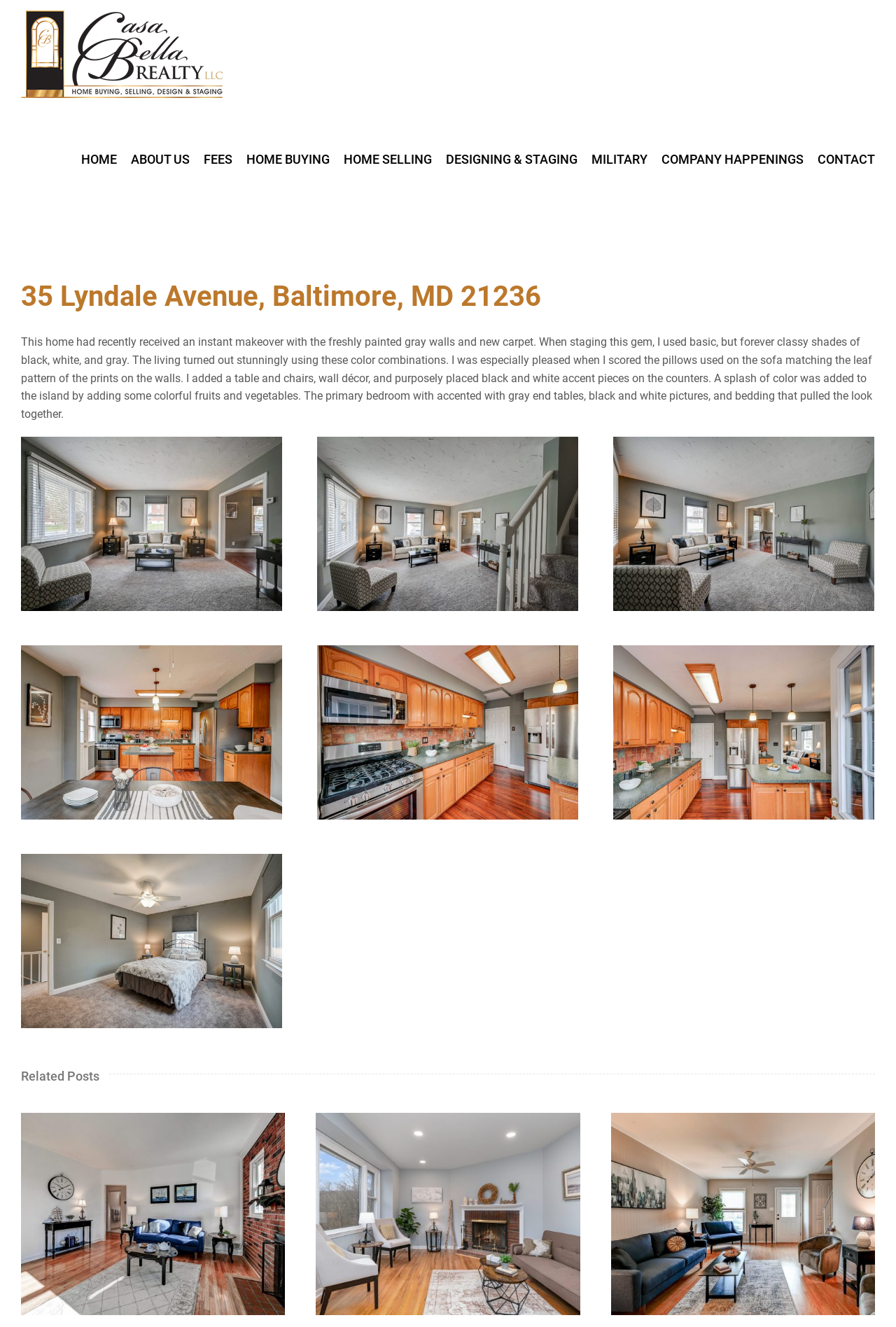Generate the title text from the webpage.

35 Lyndale Avenue, Baltimore, MD 21236